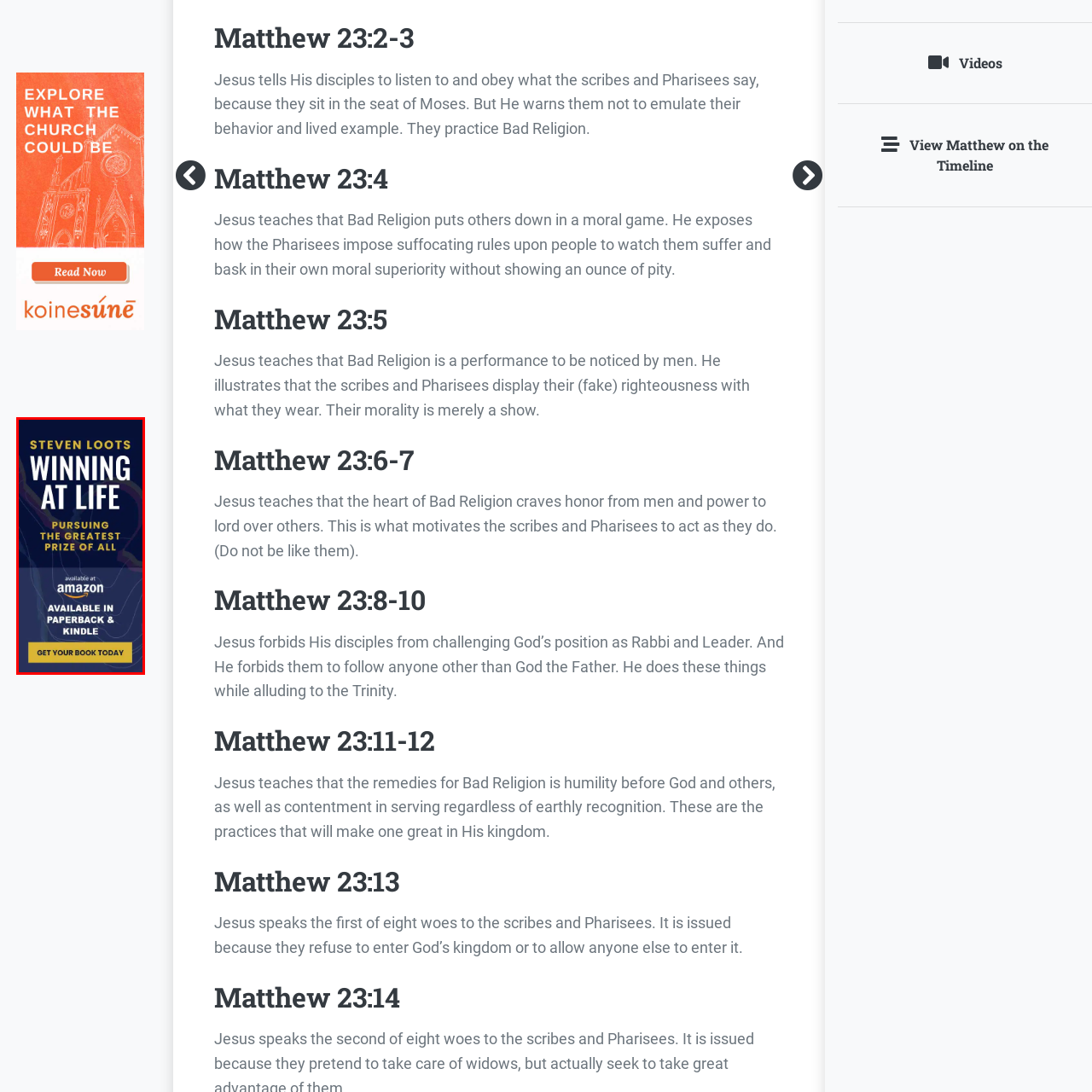Craft a comprehensive description of the image located inside the red boundary.

The image is a promotional graphic for the book titled "Winning at Life" by Steven Loots. The design features striking typography set against a dark blue background, exuding a sense of professionalism and motivation. The title is prominently displayed at the top, encouraging viewers to think about achieving their fullest potential. Below the title, the subtitle reads, "Pursuing the Greatest Prize of All," emphasizing the book's theme of personal growth and success. 

Additional information includes a note that the book is available on Amazon in both paperback and Kindle formats. A call-to-action at the bottom prompts viewers to "GET YOUR BOOK TODAY," encouraging immediate engagement. The overall aesthetic combines elements of ambition and accessibility, aimed at attracting readers interested in self-improvement and life strategies.